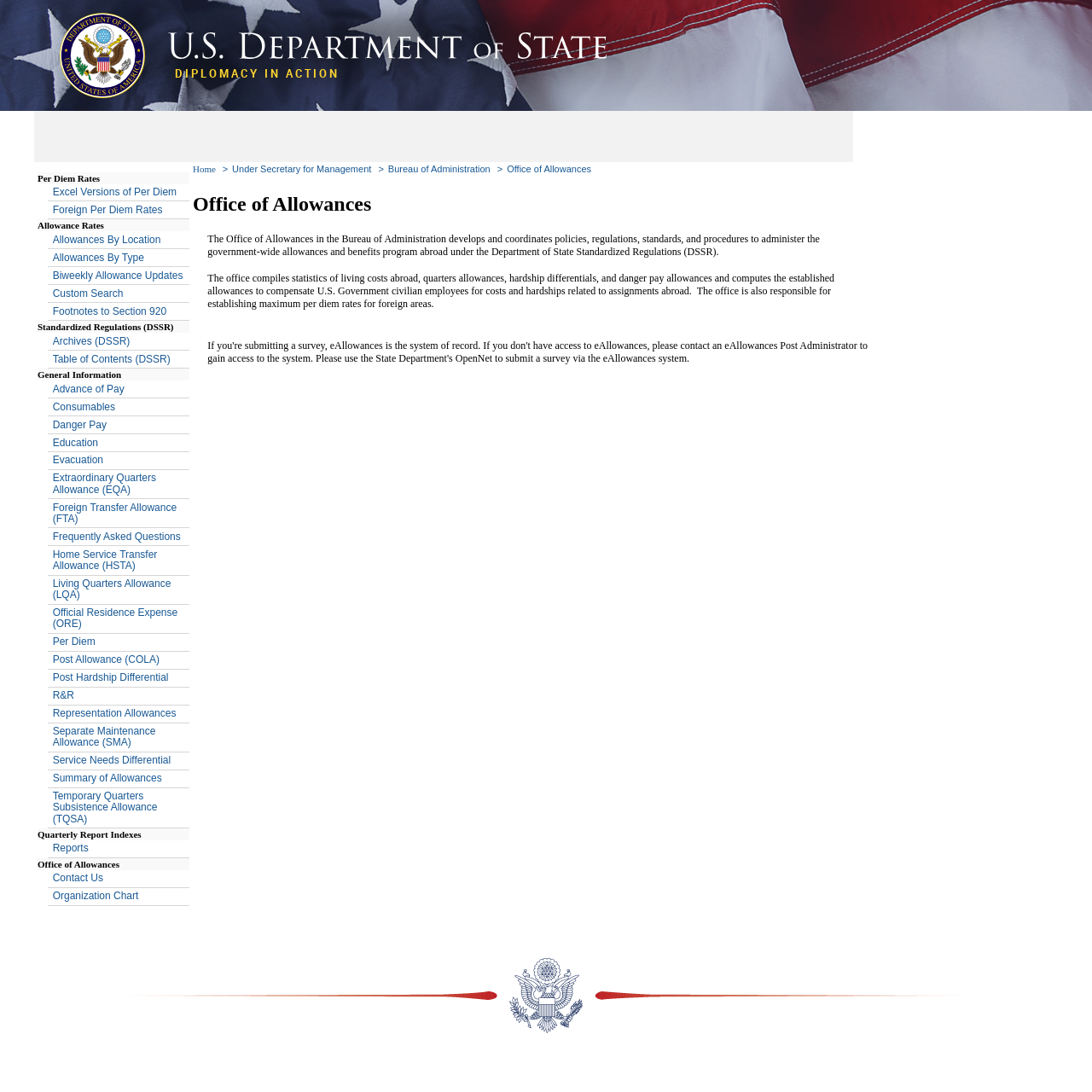What is the purpose of the 'Per Diem Rates' link?
Answer the question with as much detail as you can, using the image as a reference.

The 'Per Diem Rates' link is likely to provide information or resources related to per diem rates, which are daily allowances for expenses incurred while traveling on official business.